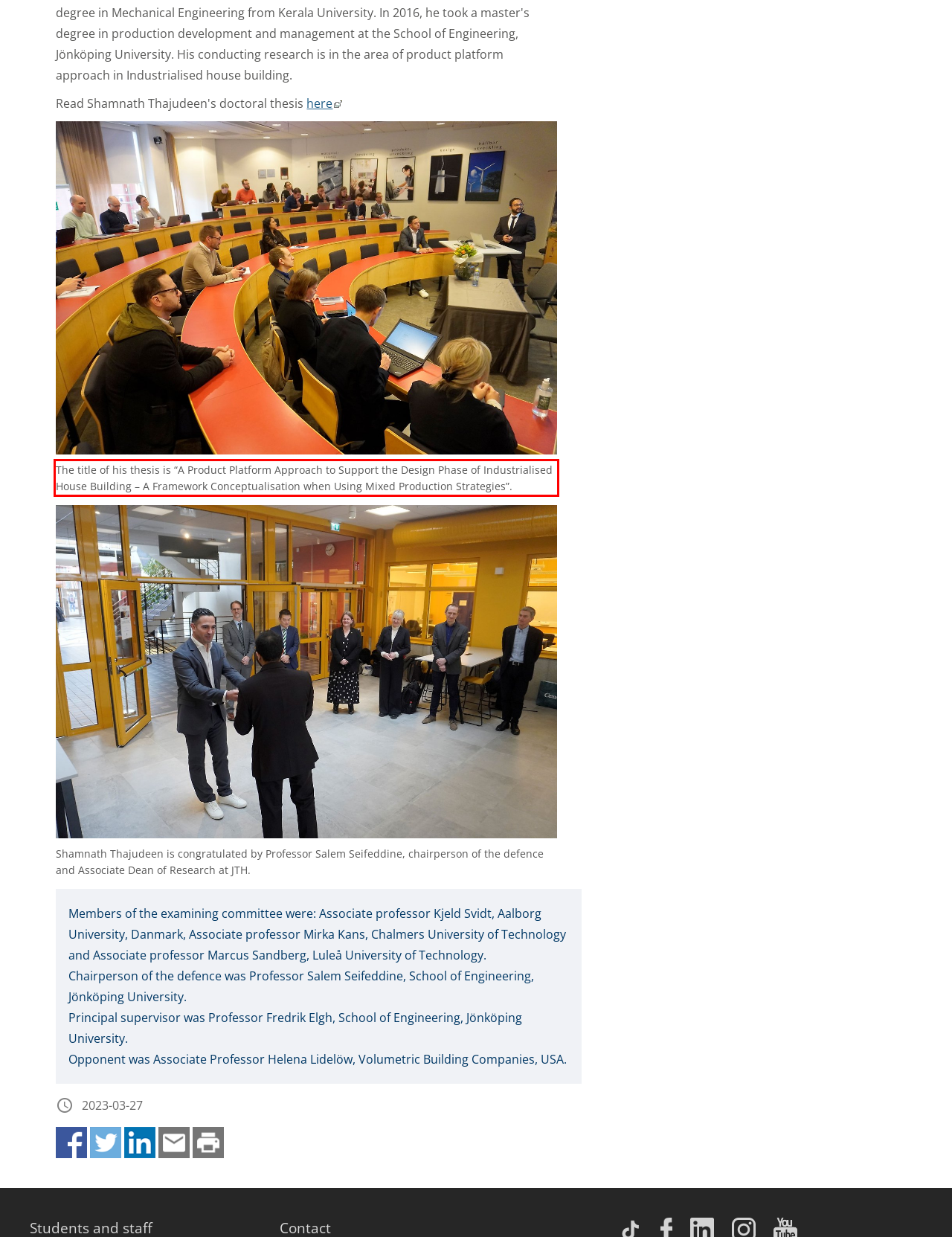Identify the text inside the red bounding box on the provided webpage screenshot by performing OCR.

The title of his thesis is “A Product Platform Approach to Support the Design Phase of Industrialised House Building – A Framework Conceptualisation when Using Mixed Production Strategies”.